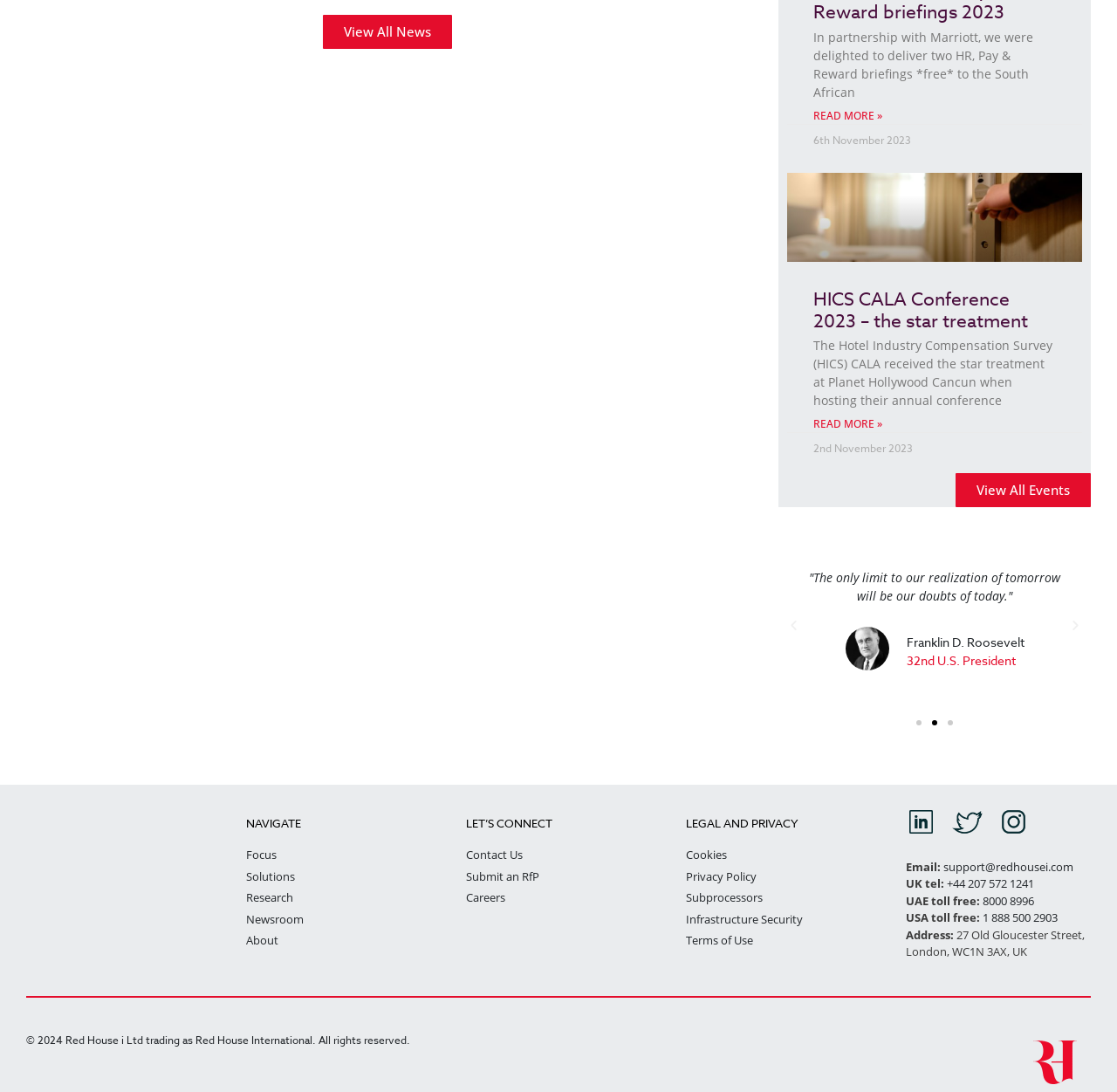Please answer the following question using a single word or phrase: 
What is the main topic of the webpage?

News and Events